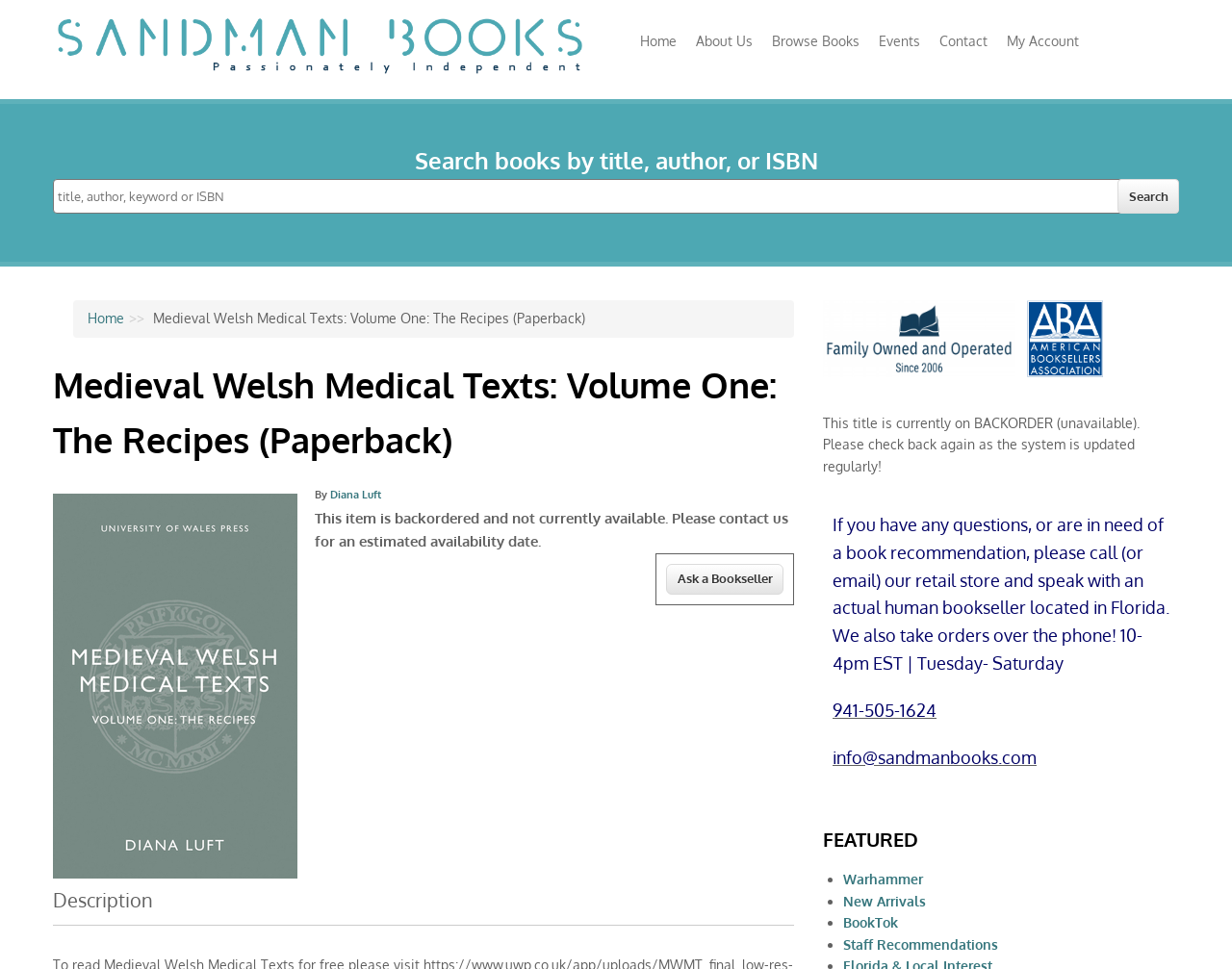Please provide a comprehensive answer to the question below using the information from the image: What is the purpose of the 'Ask a Bookseller' button?

I inferred the answer by looking at the context in which the button is placed, which is near the backorder notice and the book description, and also by considering the typical role of a bookseller in a bookstore.